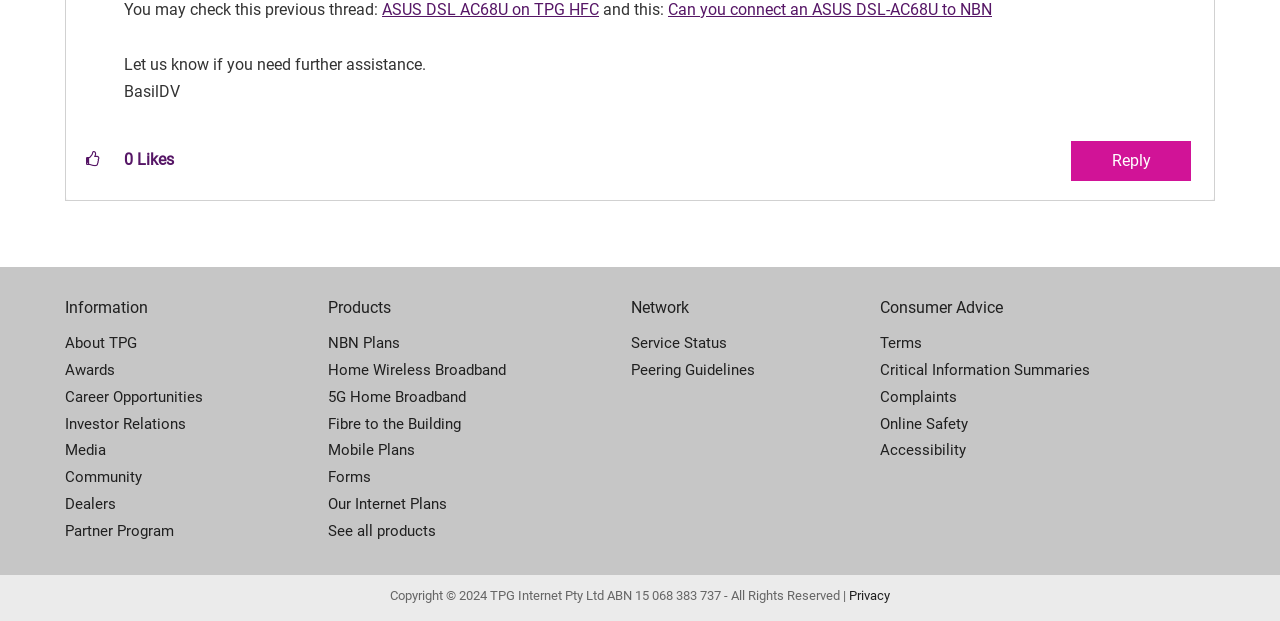Please indicate the bounding box coordinates of the element's region to be clicked to achieve the instruction: "Click to give kudos to this post". Provide the coordinates as four float numbers between 0 and 1, i.e., [left, top, right, bottom].

[0.058, 0.227, 0.088, 0.287]